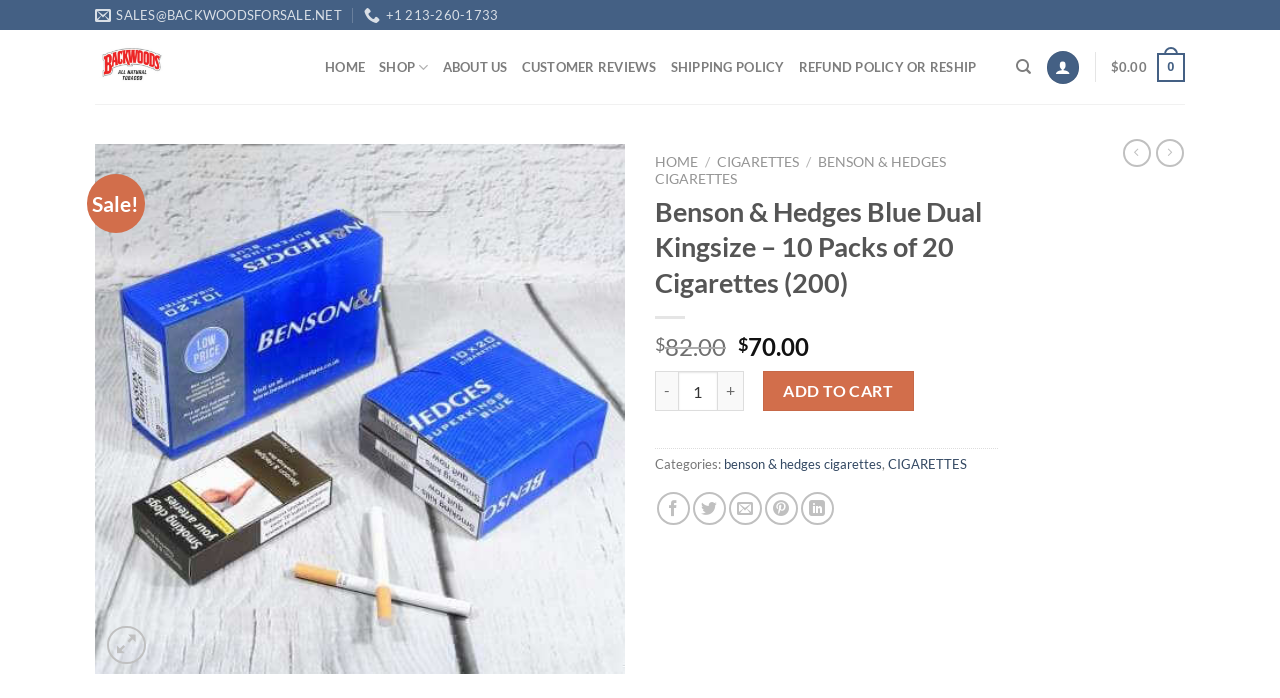Find the bounding box coordinates corresponding to the UI element with the description: "SHIPPING POLICY". The coordinates should be formatted as [left, top, right, bottom], with values as floats between 0 and 1.

[0.524, 0.068, 0.613, 0.126]